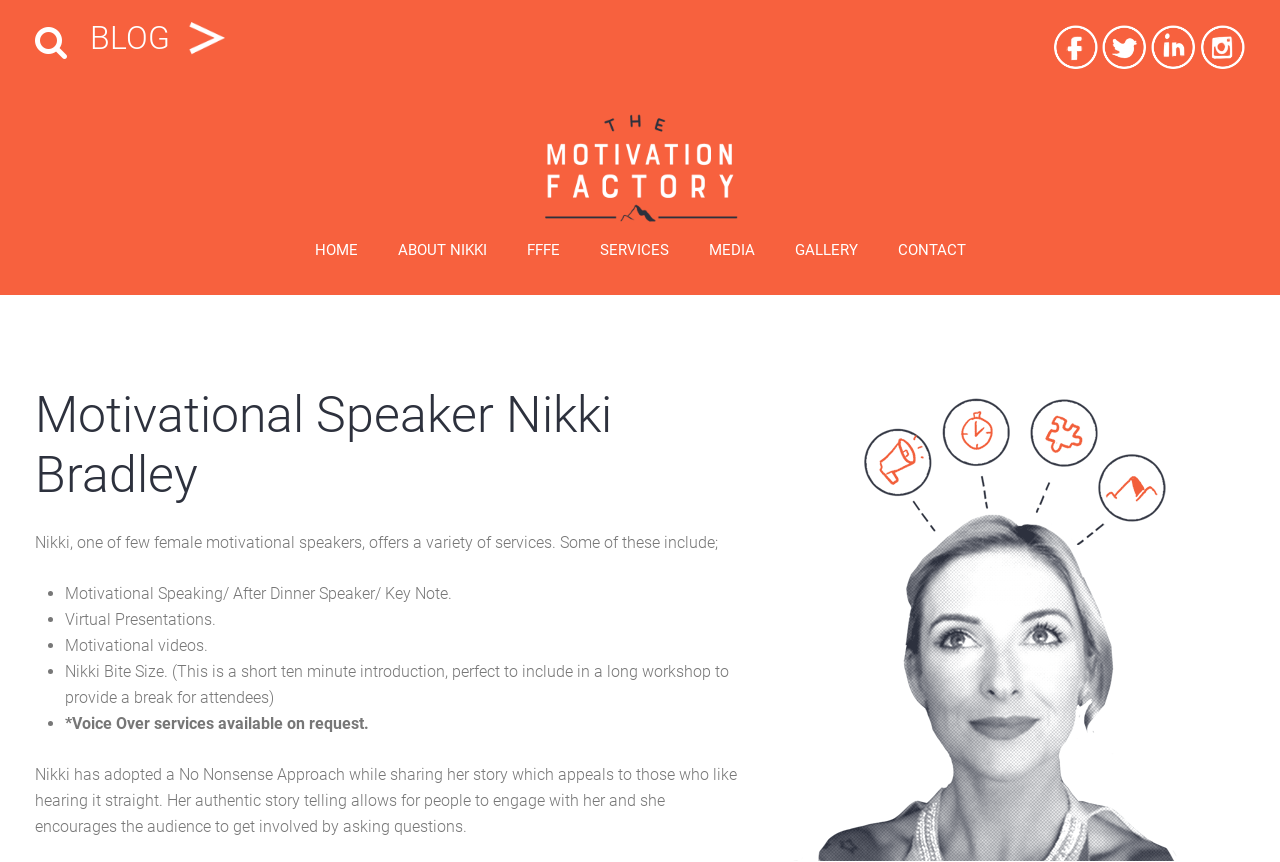Please predict the bounding box coordinates of the element's region where a click is necessary to complete the following instruction: "go to blog". The coordinates should be represented by four float numbers between 0 and 1, i.e., [left, top, right, bottom].

[0.136, 0.039, 0.179, 0.061]